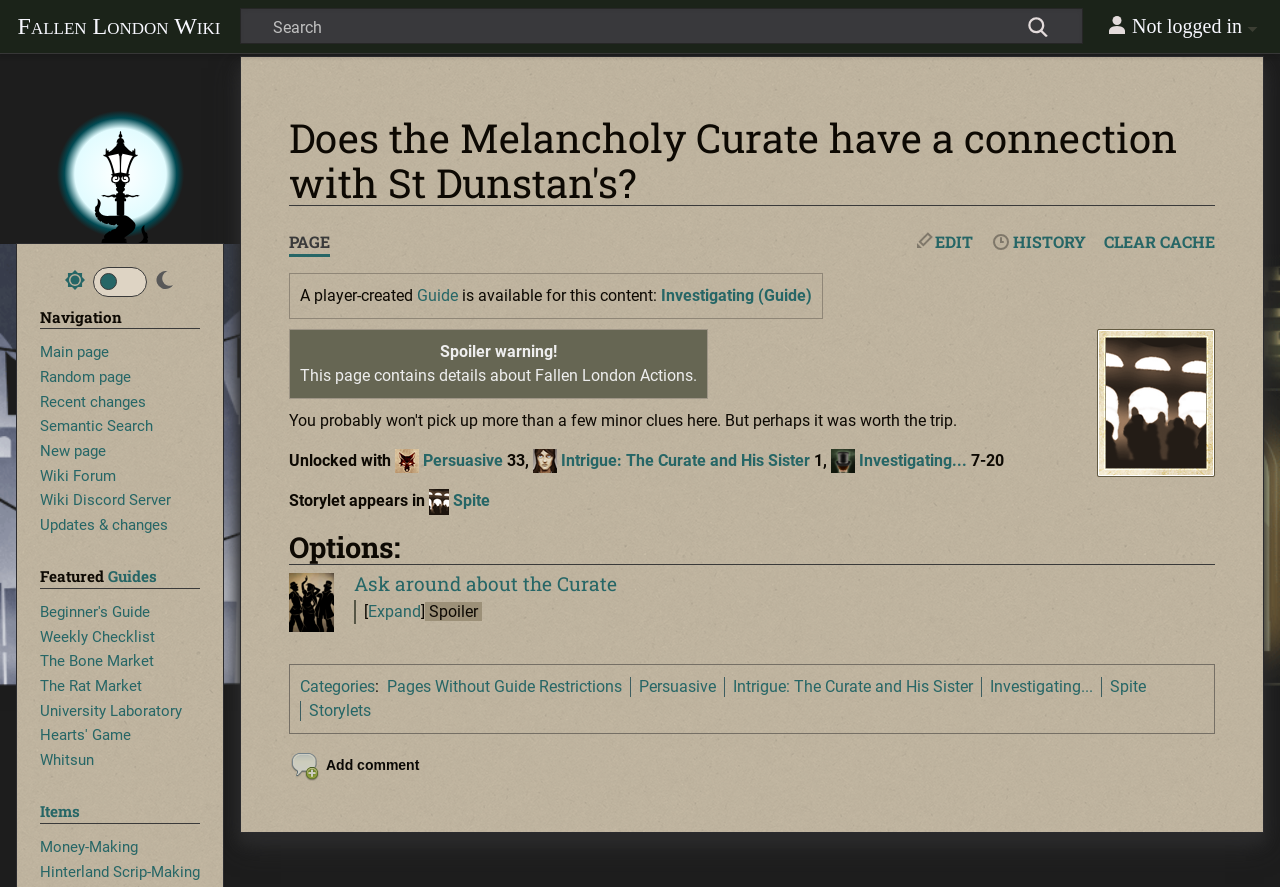Please identify the primary heading of the webpage and give its text content.

Does the Melancholy Curate have a connection with St Dunstan's?